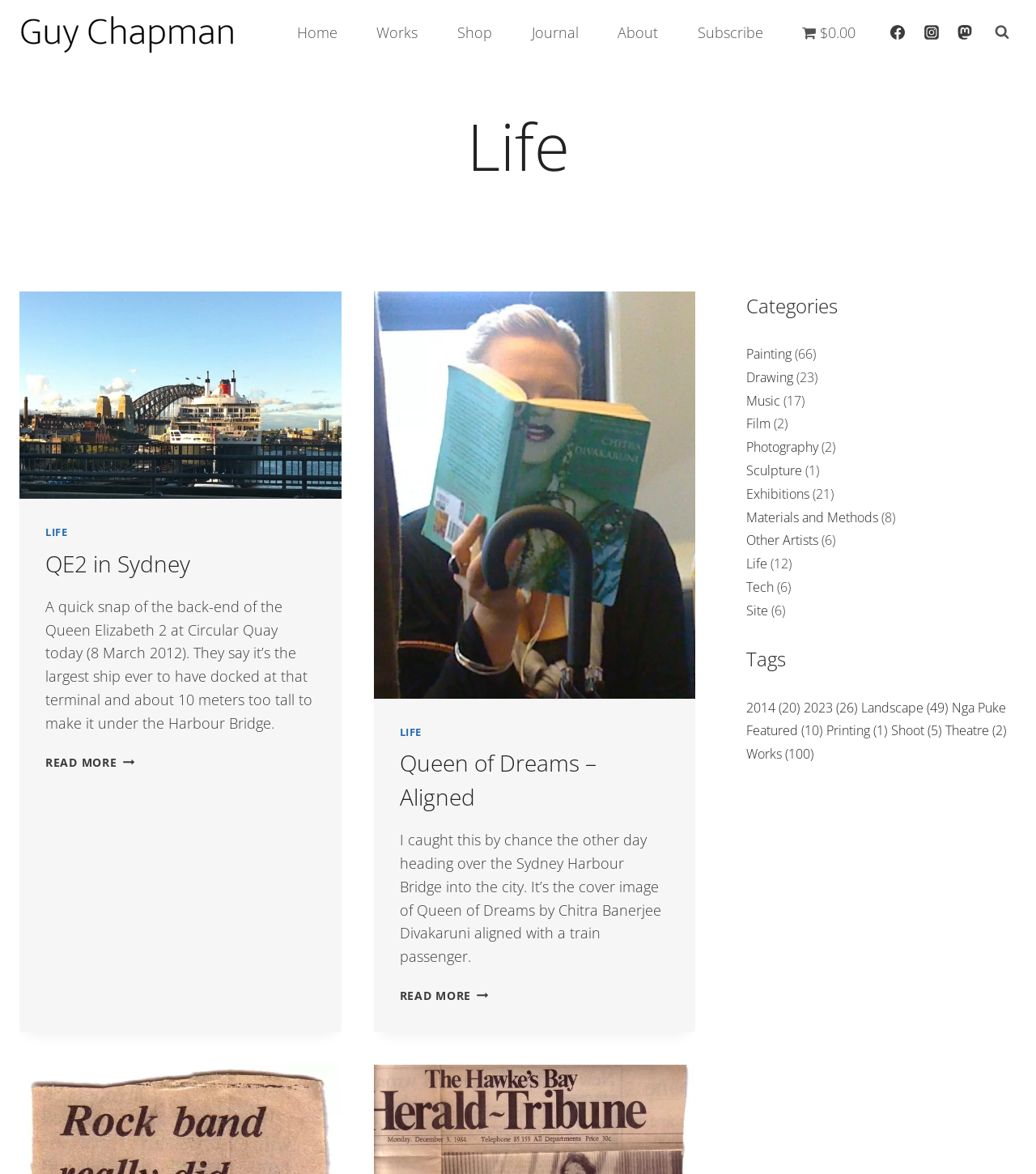Using the webpage screenshot, locate the HTML element that fits the following description and provide its bounding box: "Search".

[0.953, 0.015, 0.981, 0.04]